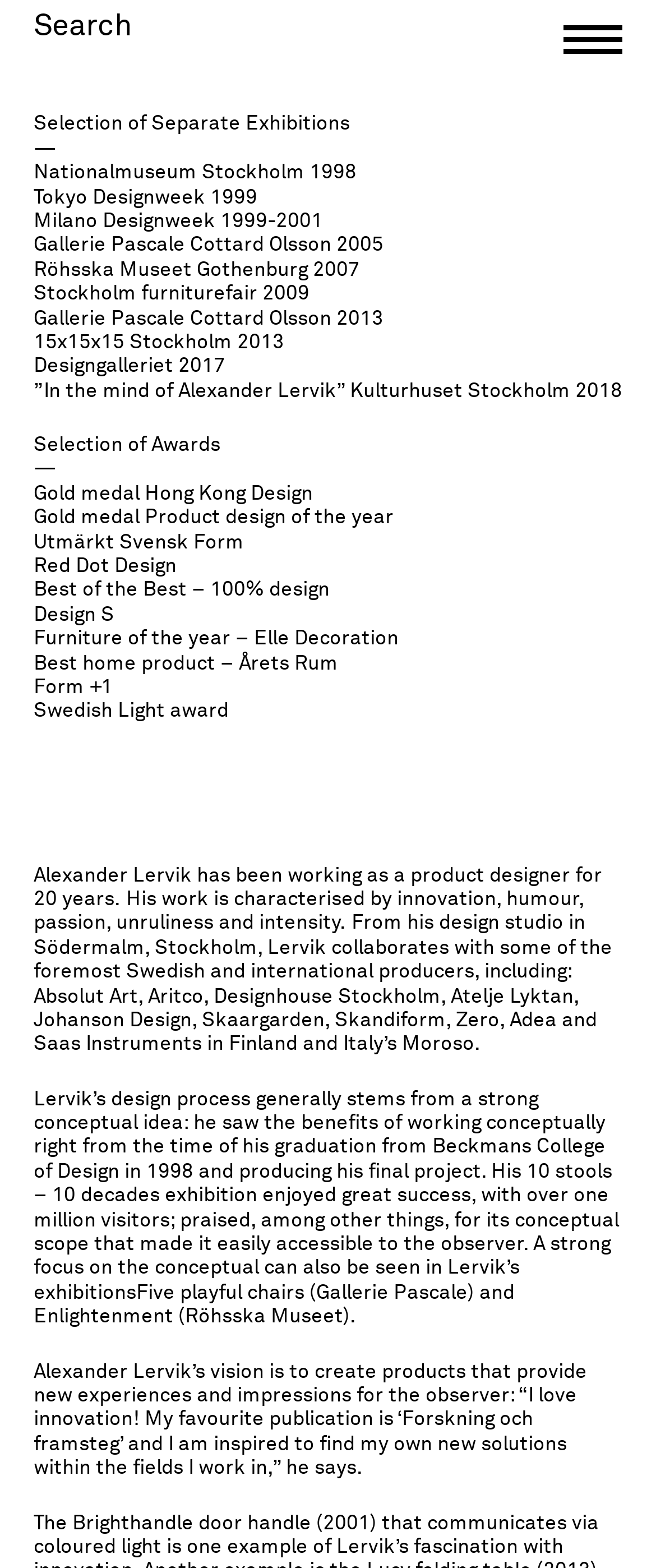Refer to the screenshot and answer the following question in detail:
What is the name of the exhibition that had over one million visitors?

The webpage states 'His 10 stools – 10 decades exhibition enjoyed great success, with over one million visitors...'. This implies that the exhibition with over one million visitors is '10 stools – 10 decades'.